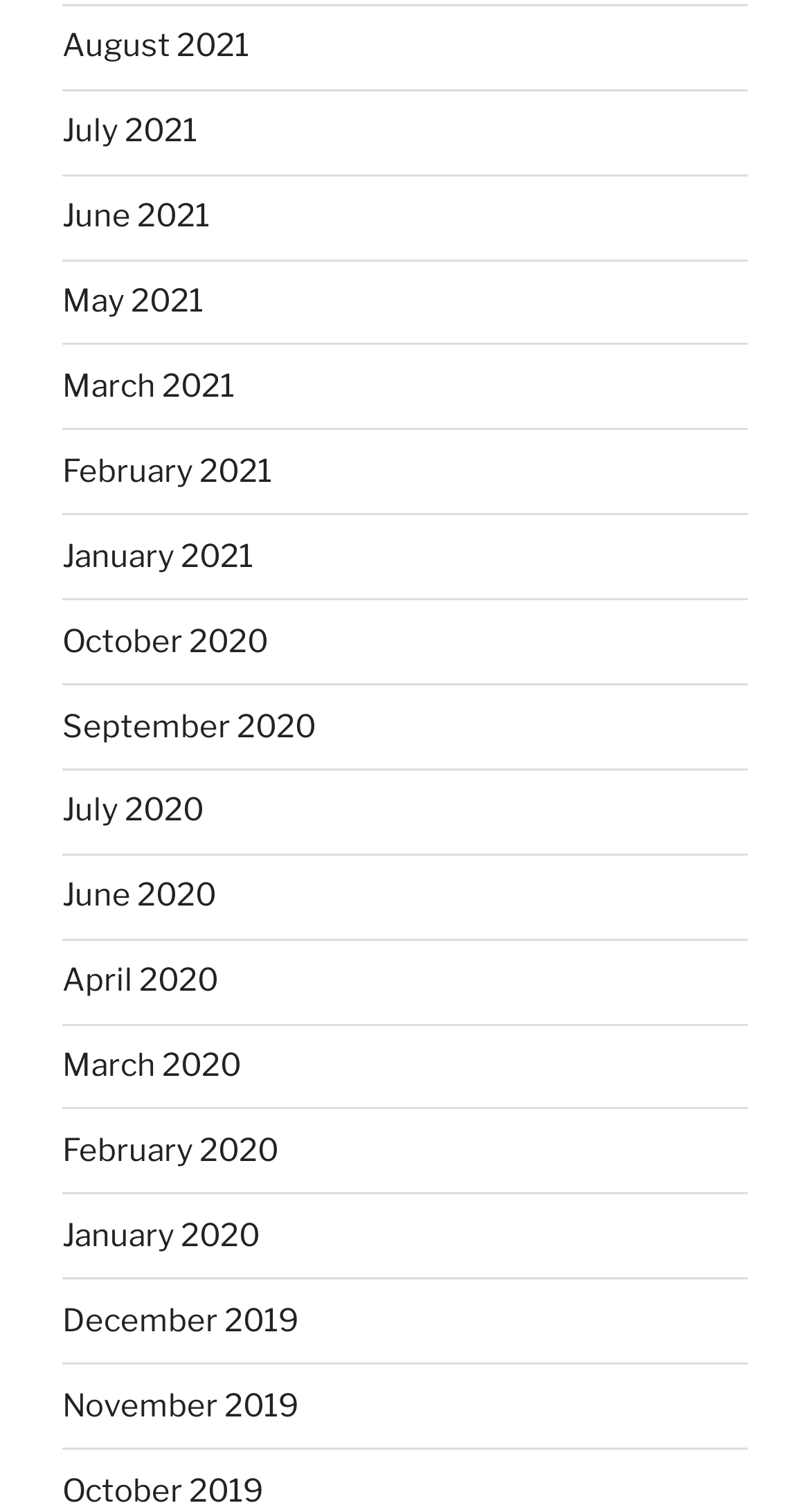Provide a short, one-word or phrase answer to the question below:
What is the earliest month listed?

November 2019